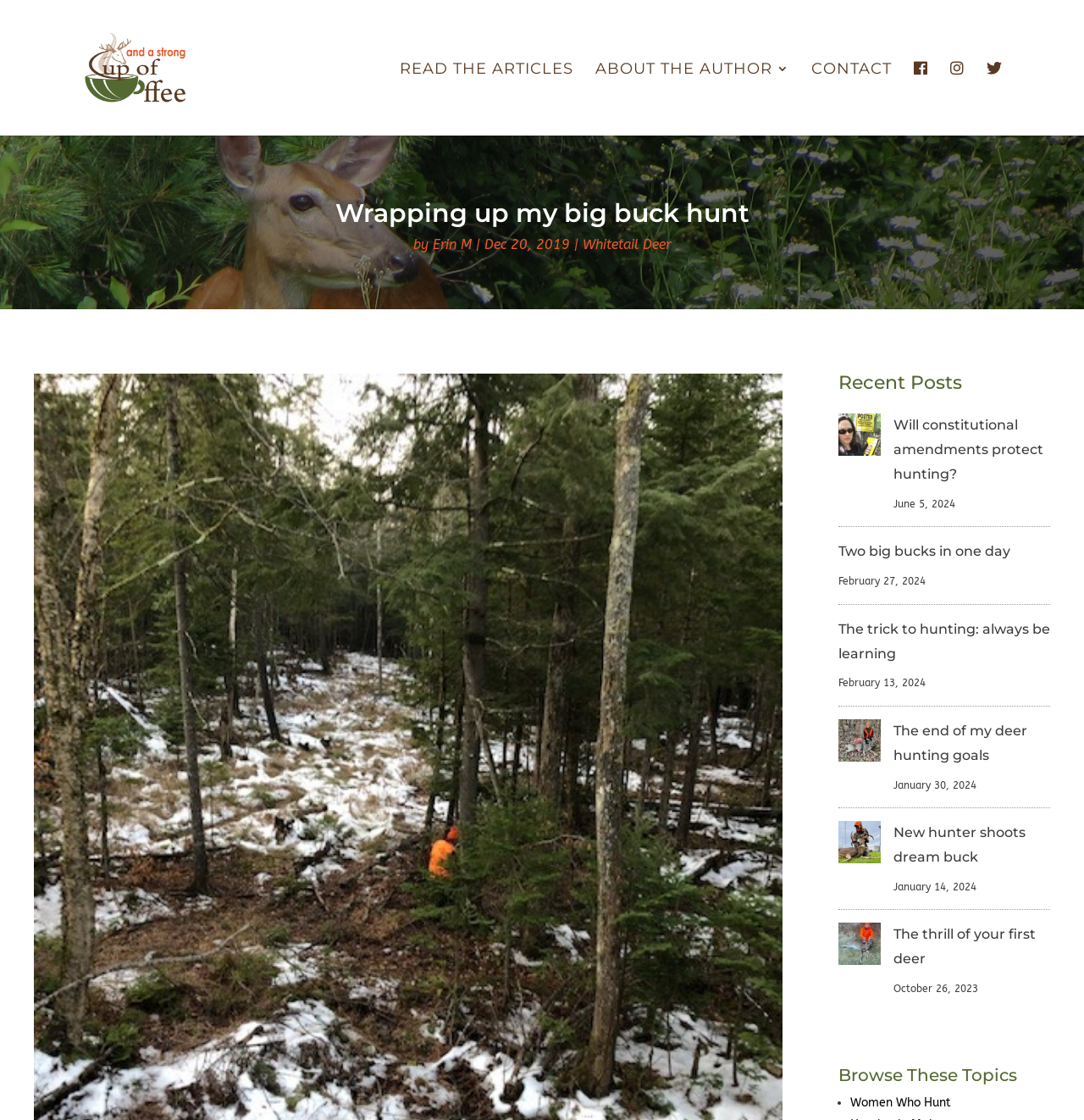Extract the main heading from the webpage content.

Wrapping up my big buck hunt